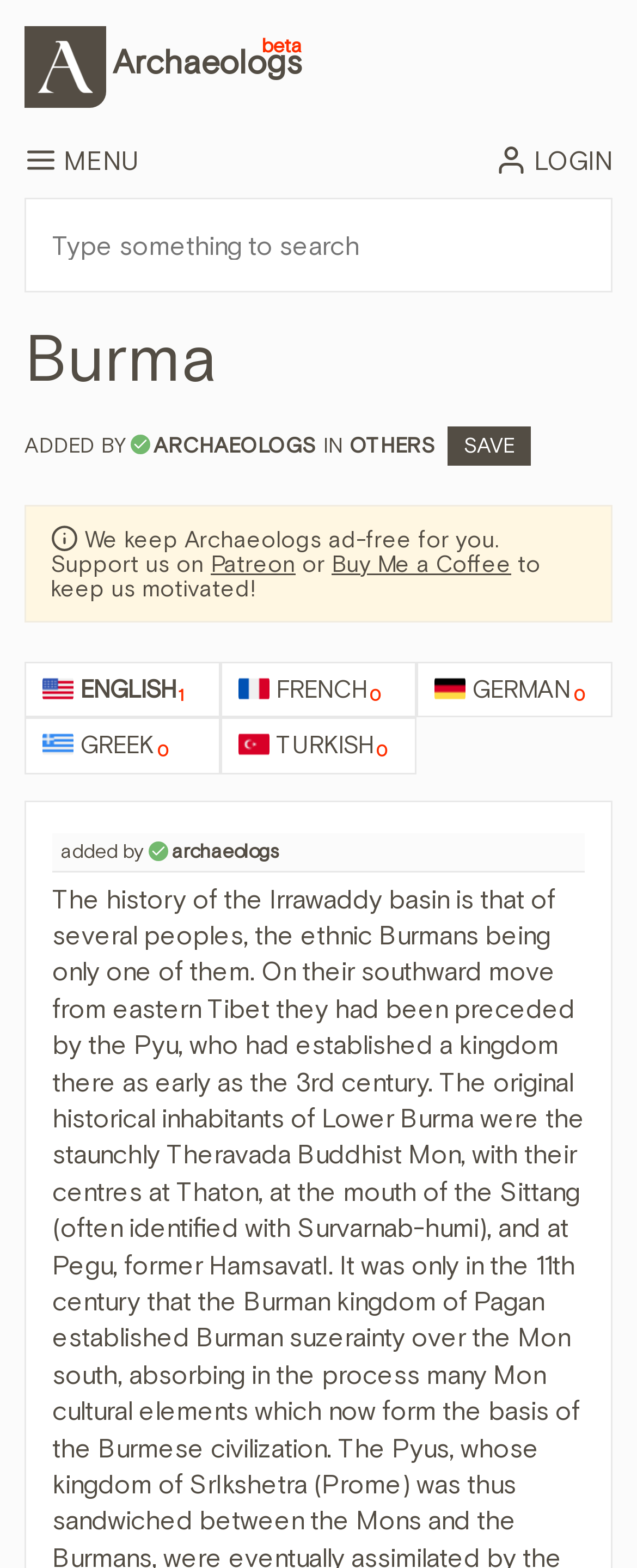Find the bounding box coordinates for the area that should be clicked to accomplish the instruction: "Search for something".

[0.038, 0.126, 0.962, 0.187]